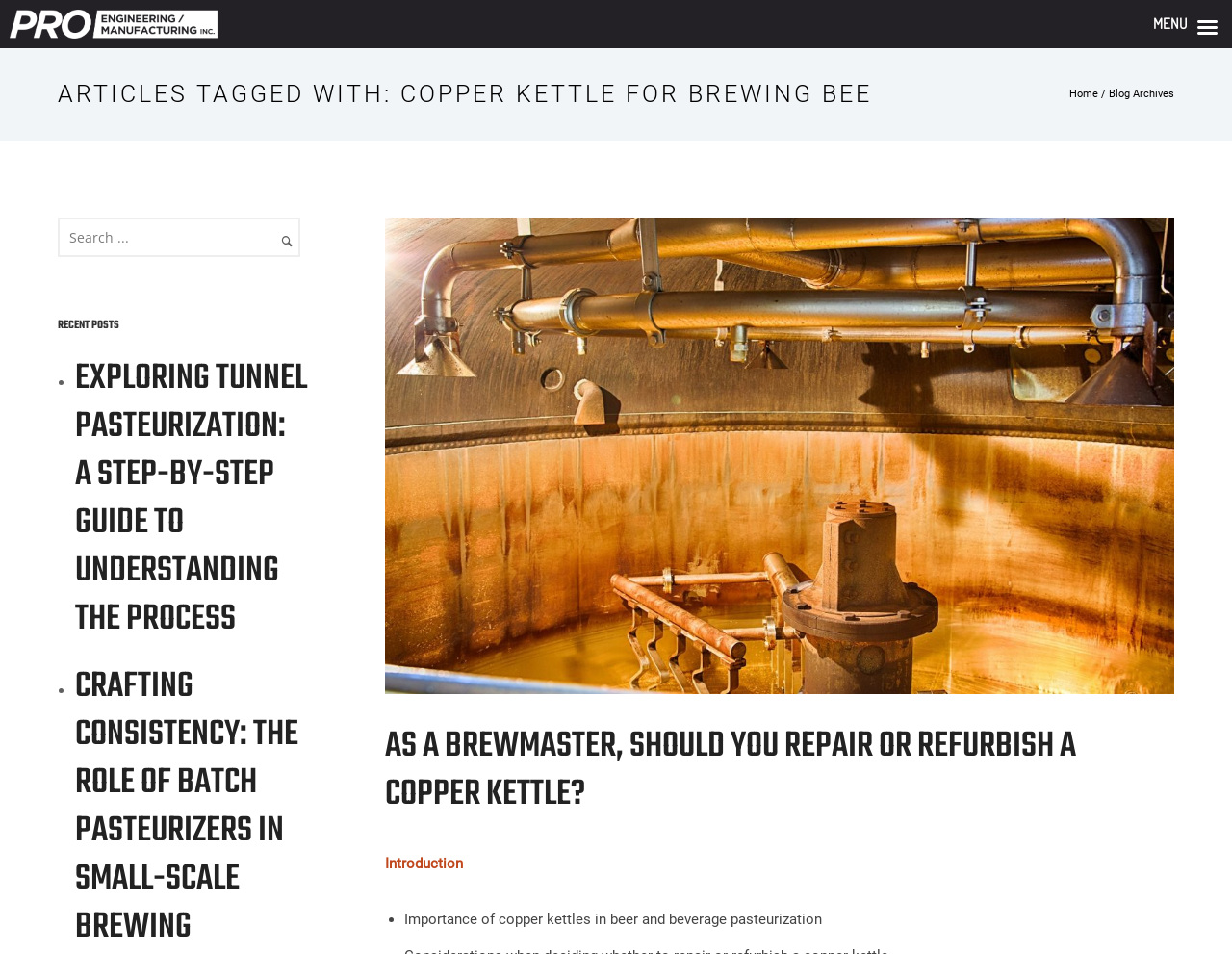Based on the visual content of the image, answer the question thoroughly: What is the name of the website?

The link at the top left of the webpage with the text 'PRO' is likely the name of the website, as it is prominently displayed and appears to be a logo.